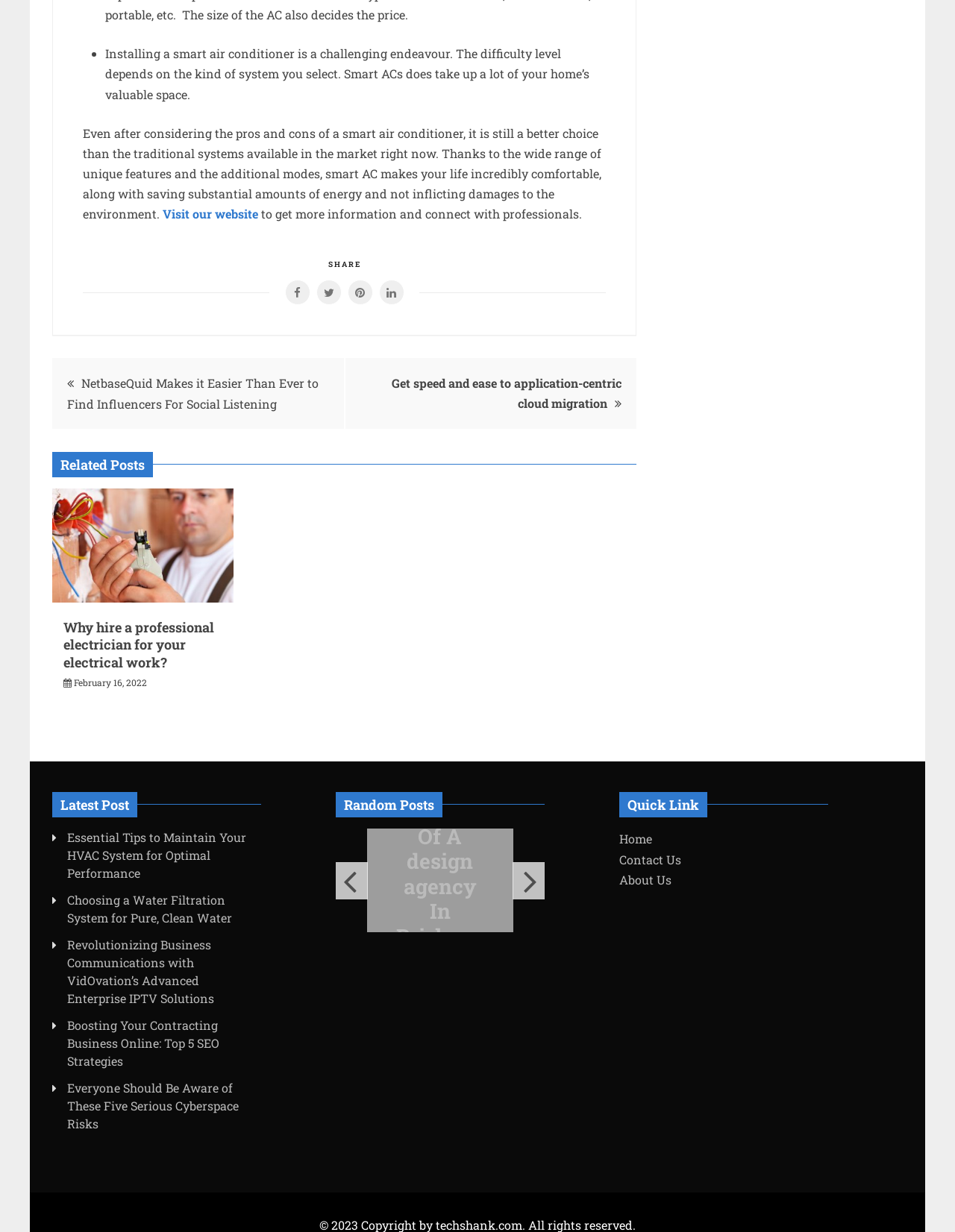Provide the bounding box coordinates of the HTML element described as: "Next". The bounding box coordinates should be four float numbers between 0 and 1, i.e., [left, top, right, bottom].

[0.537, 0.7, 0.57, 0.73]